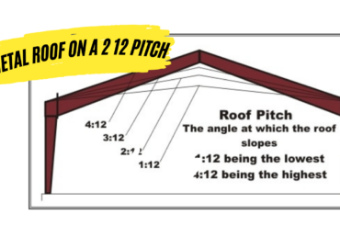Who is the target audience for the article?
Answer with a single word or phrase by referring to the visual content.

Homeowners and roofing professionals